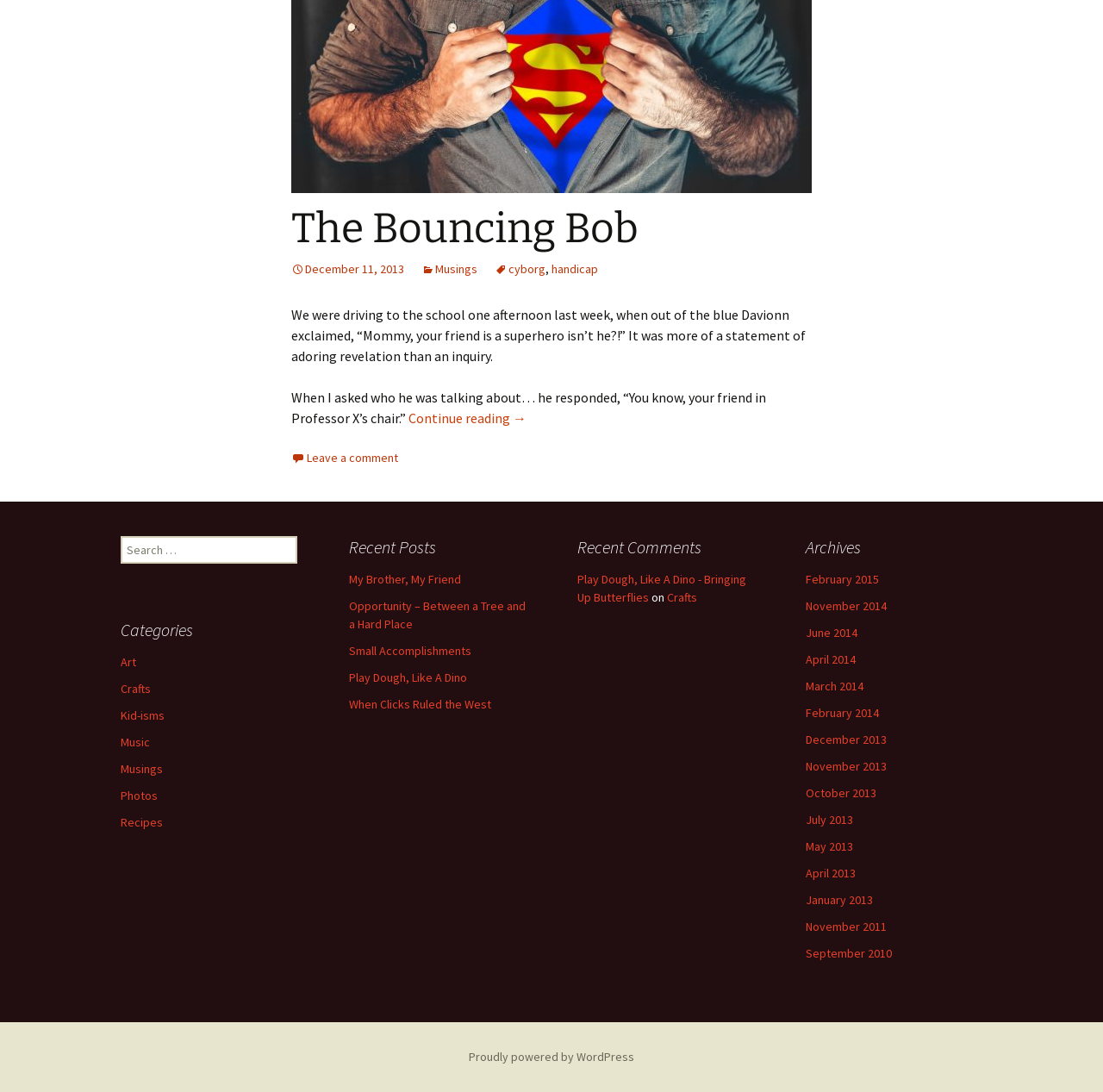What is the date of the blog post?
Answer the question with a single word or phrase by looking at the picture.

December 11, 2013